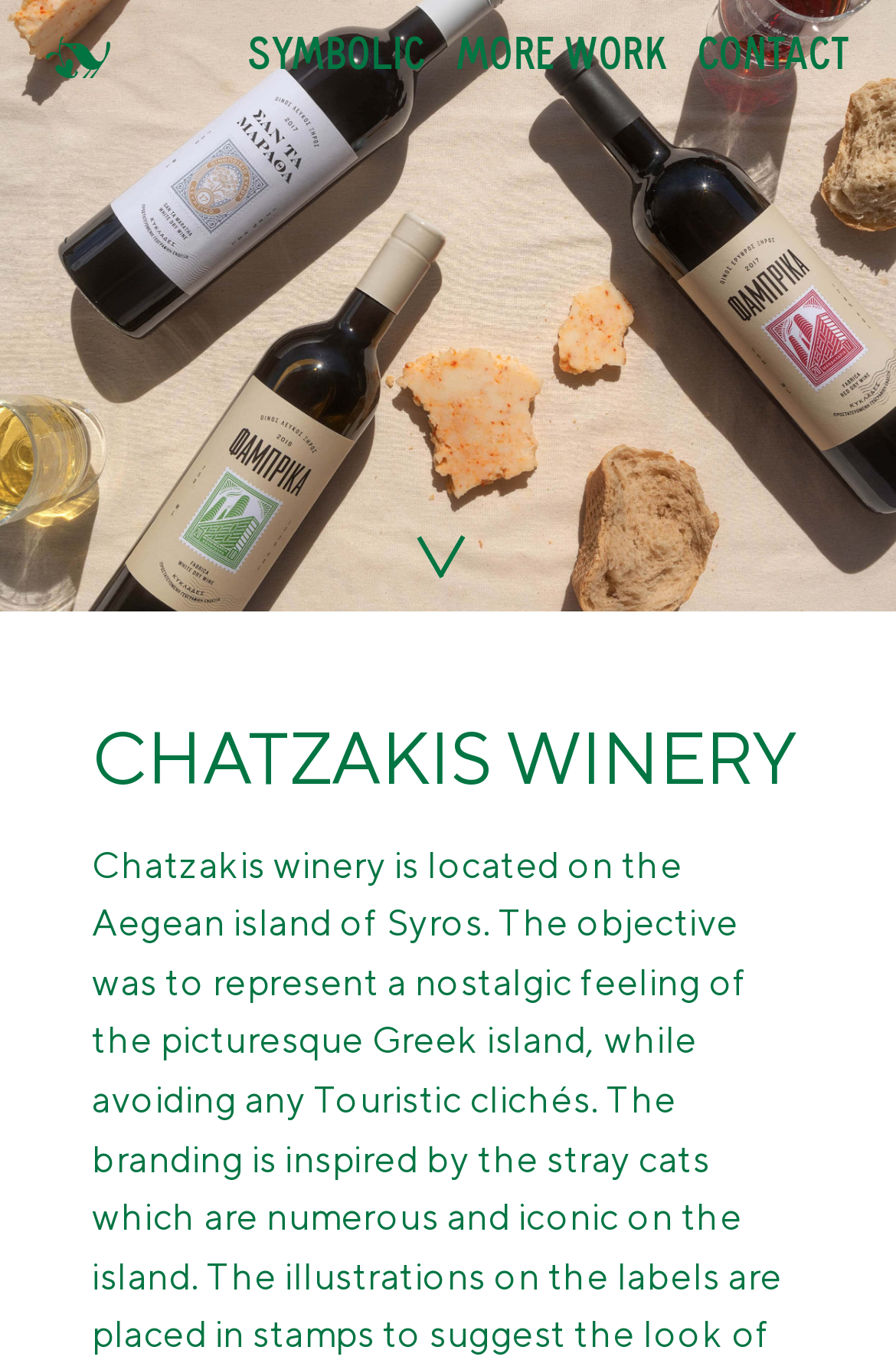Bounding box coordinates should be in the format (top-left x, top-left y, bottom-right x, bottom-right y) and all values should be floating point numbers between 0 and 1. Determine the bounding box coordinate for the UI element described as: MORE WORK

[0.509, 0.021, 0.744, 0.054]